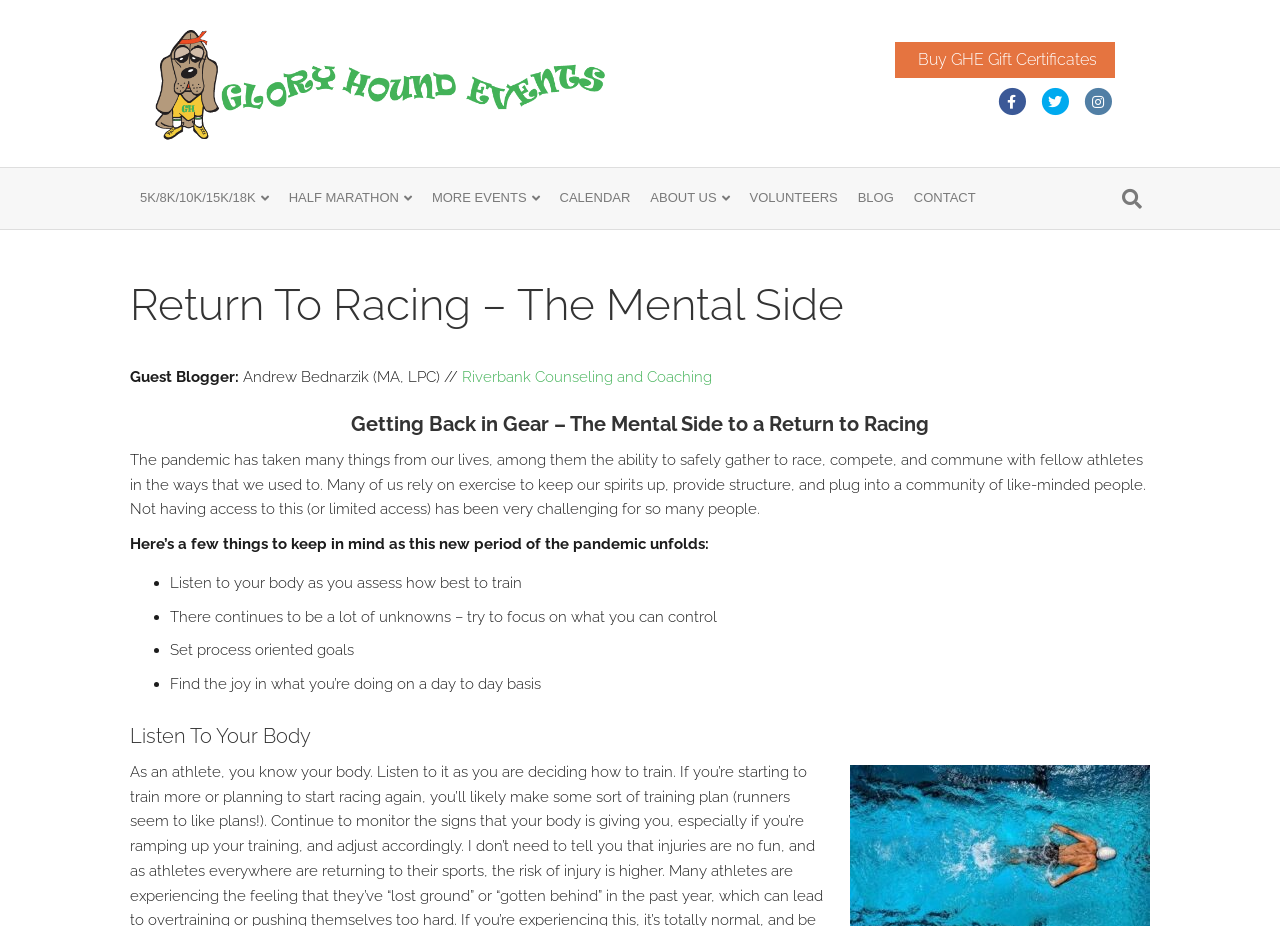What is one of the tips for athletes returning to racing?
Provide a thorough and detailed answer to the question.

I found the answer by reading the list of tips which includes 'Listen to your body as you assess how best to train'.